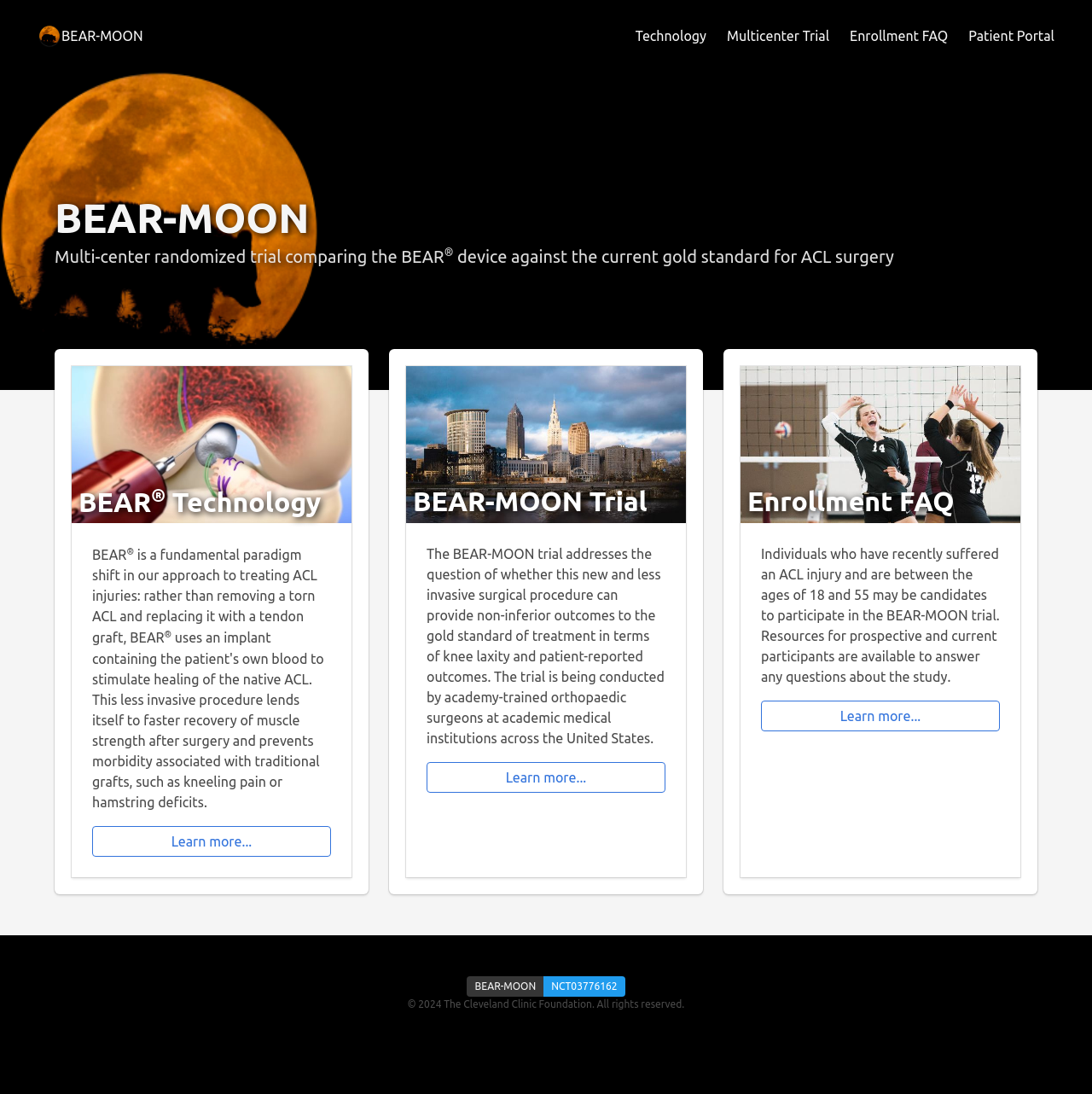What is the copyright year of the webpage?
Answer the question based on the image using a single word or a brief phrase.

2024